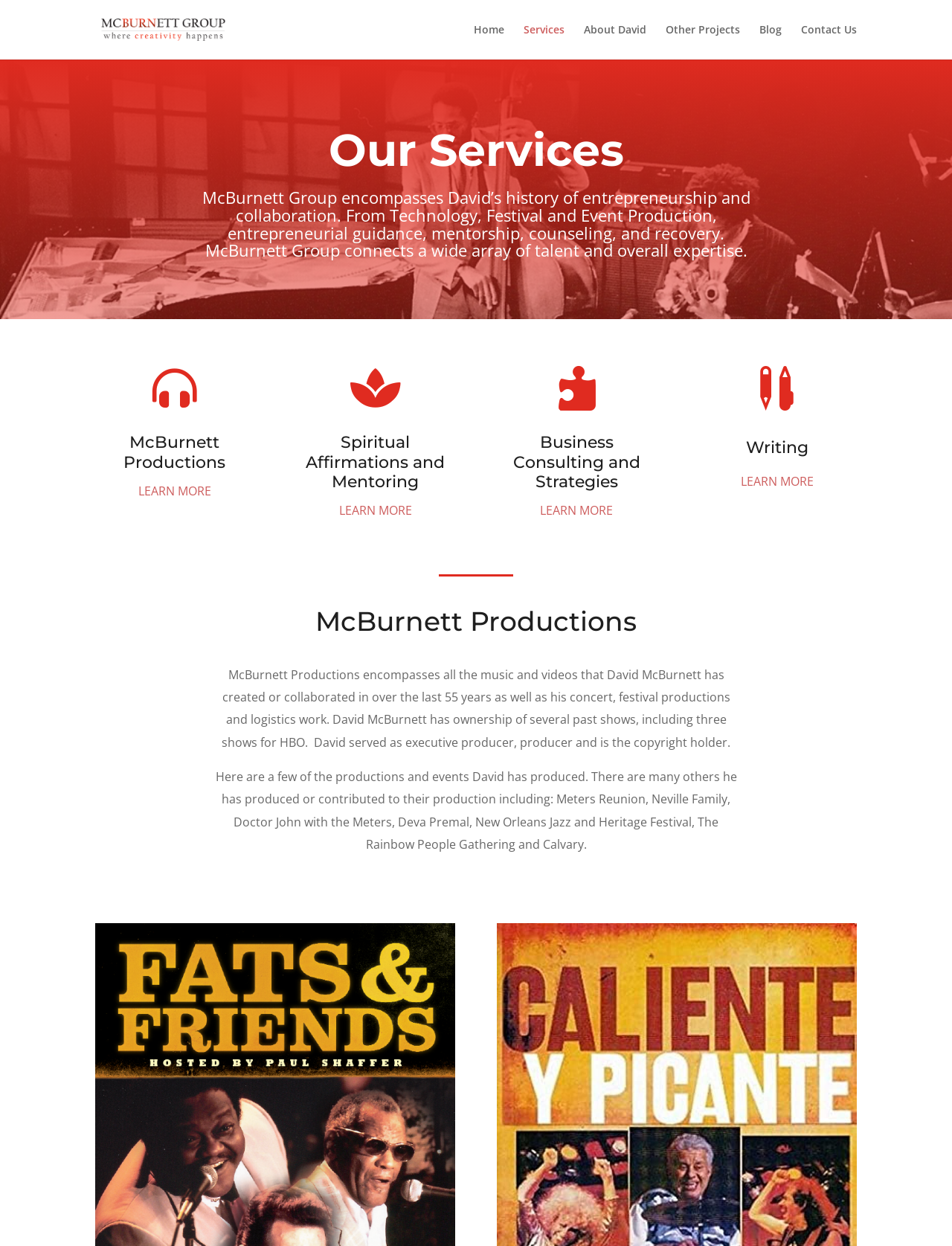Identify the bounding box coordinates for the region to click in order to carry out this instruction: "visit the blog". Provide the coordinates using four float numbers between 0 and 1, formatted as [left, top, right, bottom].

[0.798, 0.02, 0.821, 0.048]